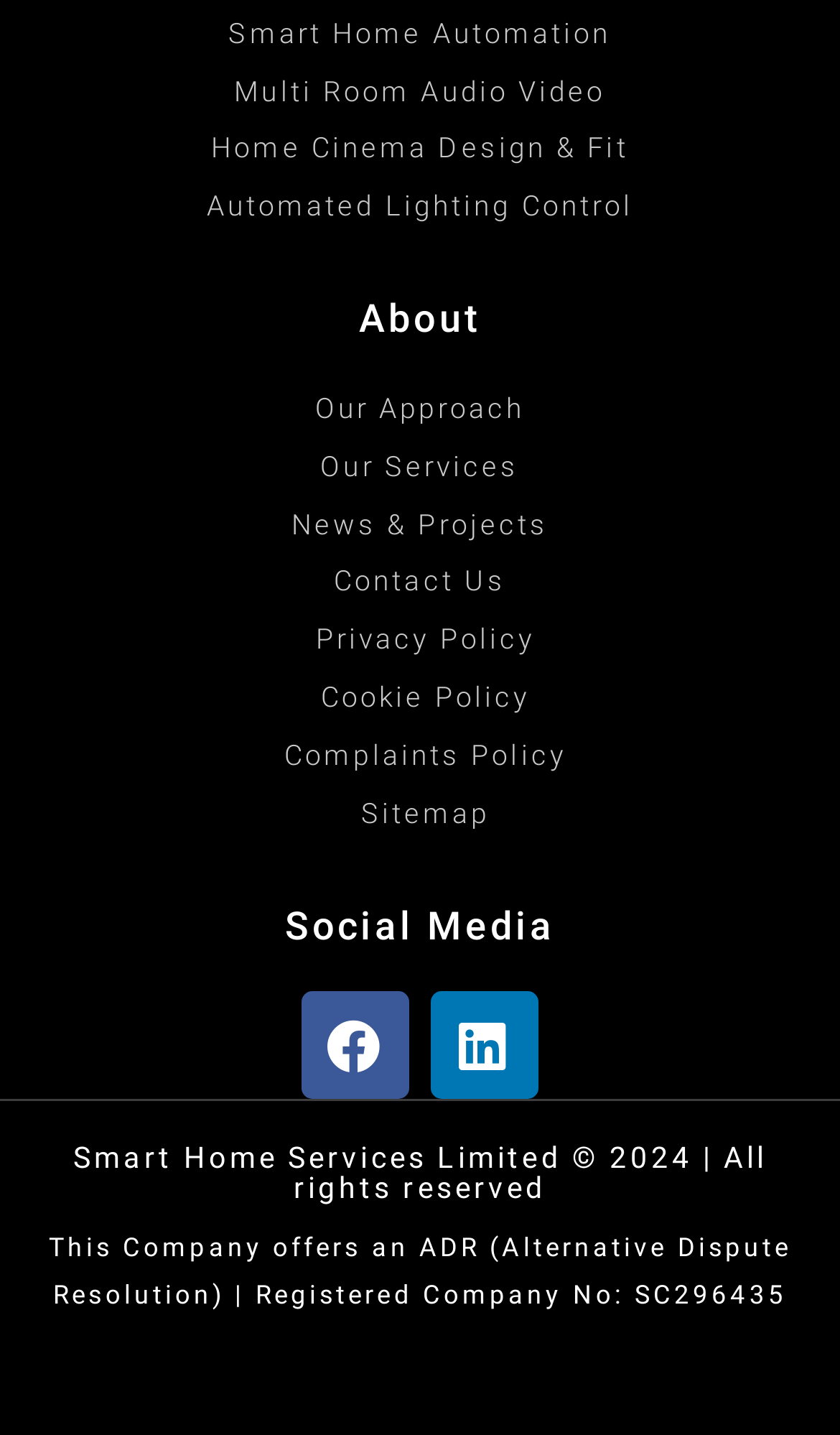From the details in the image, provide a thorough response to the question: What is the company's registered address?

The company's registered address can be found at the bottom of the webpage, where it says 'Smart Home Experts is a trading name of Aerial Services Scotland Limited | 1 Bowerwalls Place, Glasgow, G78 1BF'.